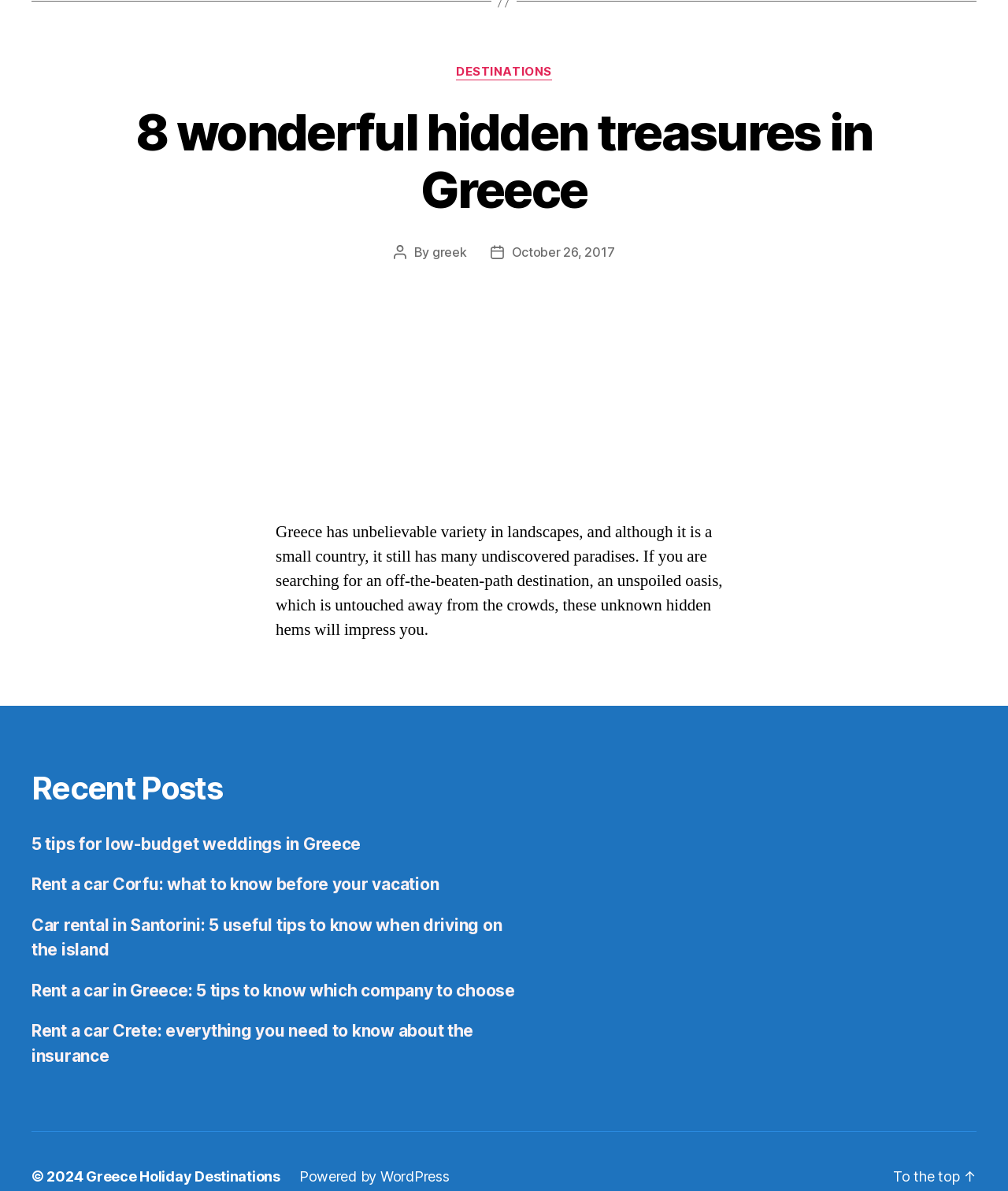Determine the bounding box coordinates for the region that must be clicked to execute the following instruction: "Click on the 'Recent Posts' section".

[0.031, 0.645, 0.523, 0.678]